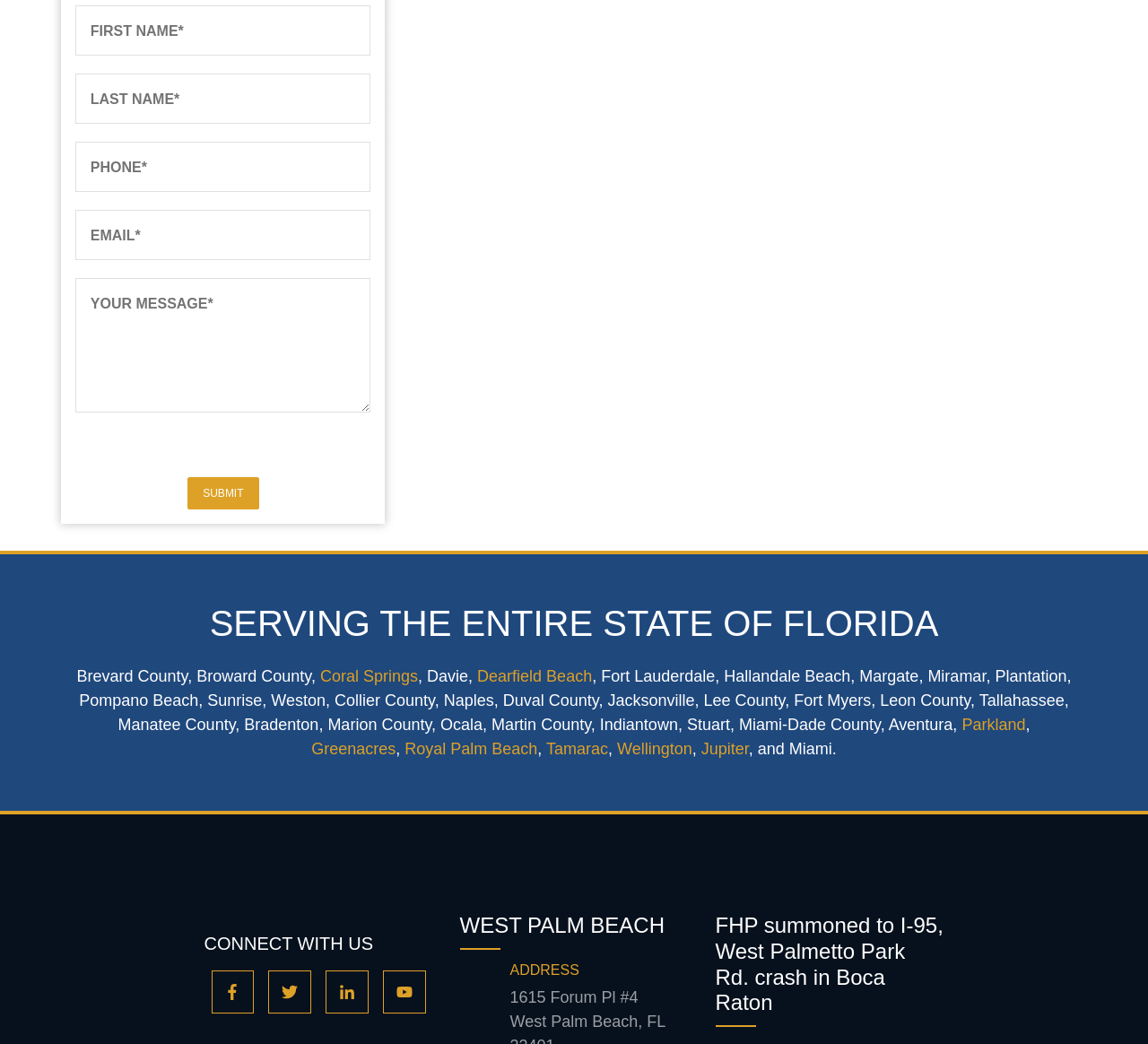What social media platforms are linked on this webpage?
Kindly offer a detailed explanation using the data available in the image.

By examining the link elements, I can see that there are links to Facebook, Twitter, Linkedin, and Youtube, which suggests that these social media platforms are connected to the webpage.